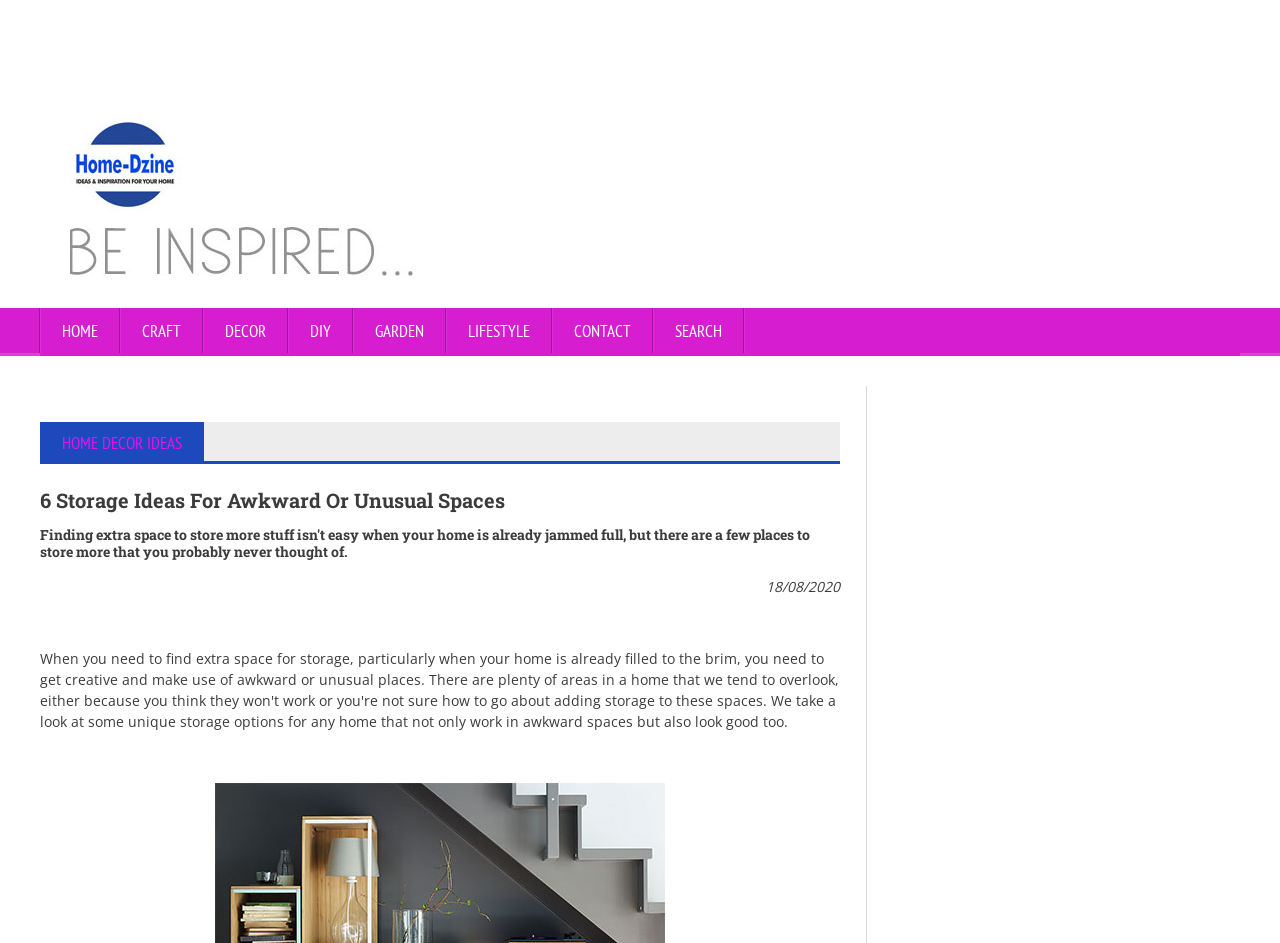Please provide a brief answer to the following inquiry using a single word or phrase:
What is the name of the website?

Home Dzine